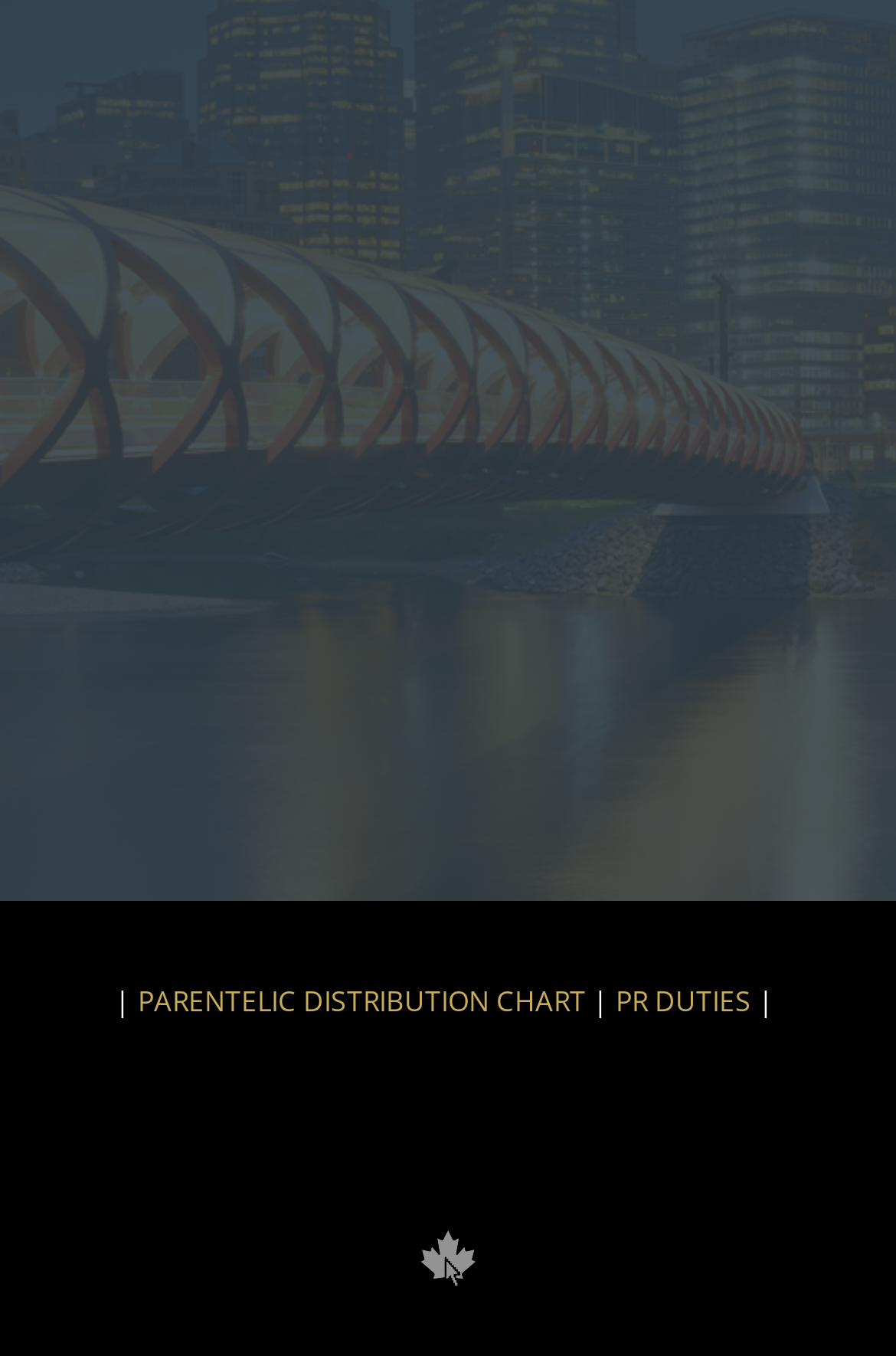What separates the links in the bottom section?
Identify the answer in the screenshot and reply with a single word or phrase.

|